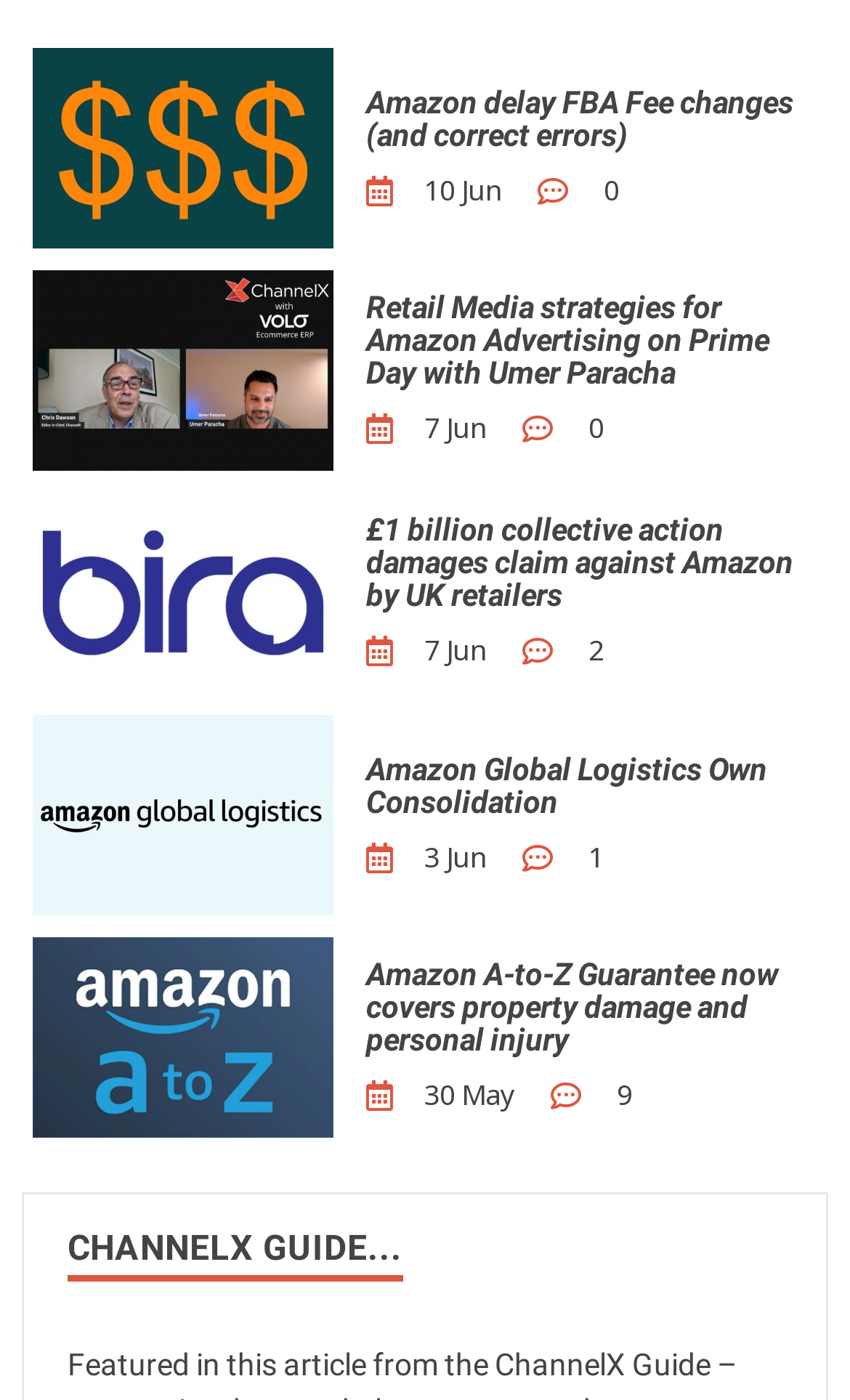Identify the bounding box coordinates of the part that should be clicked to carry out this instruction: "Check article about £1 billion collective action damages claim against Amazon".

[0.431, 0.368, 0.949, 0.438]